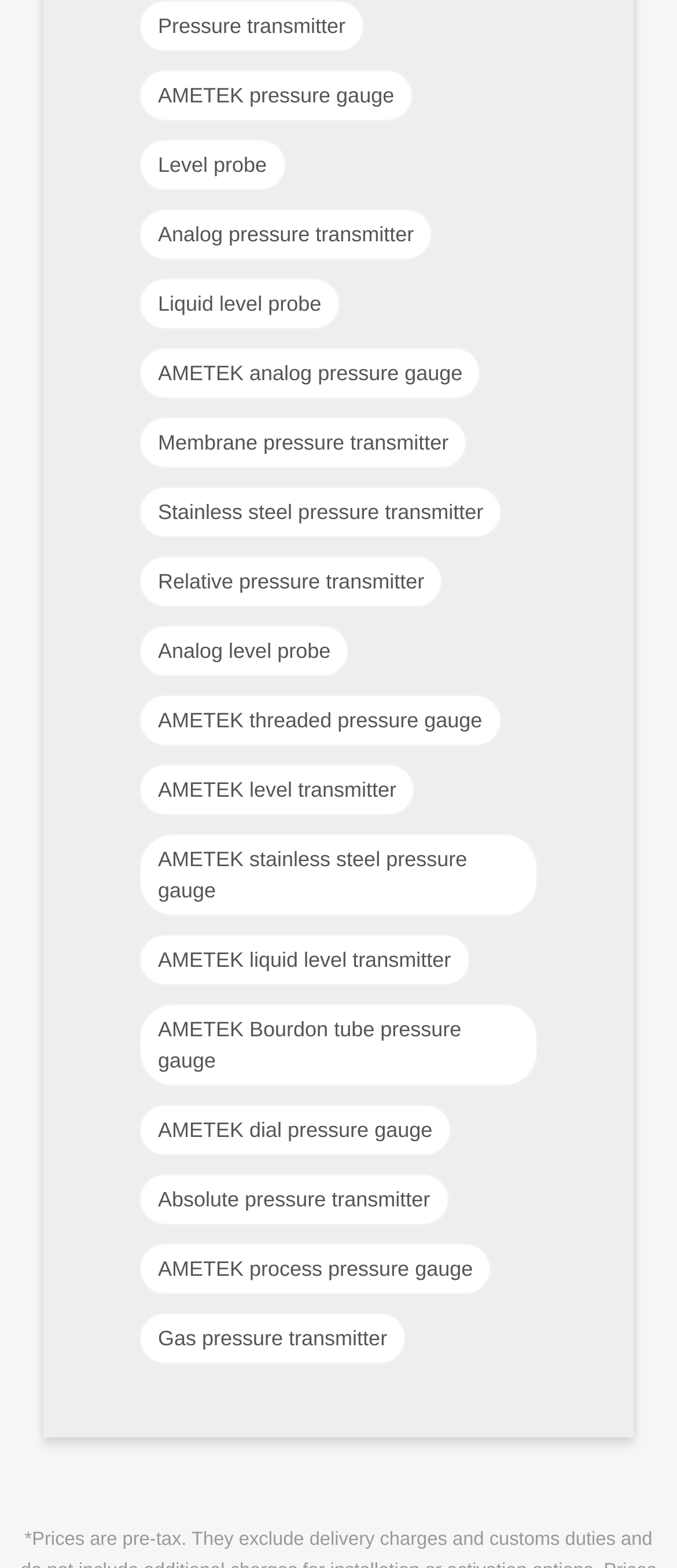Provide the bounding box coordinates of the HTML element described by the text: "alt="Profile News Ohio"". The coordinates should be in the format [left, top, right, bottom] with values between 0 and 1.

None